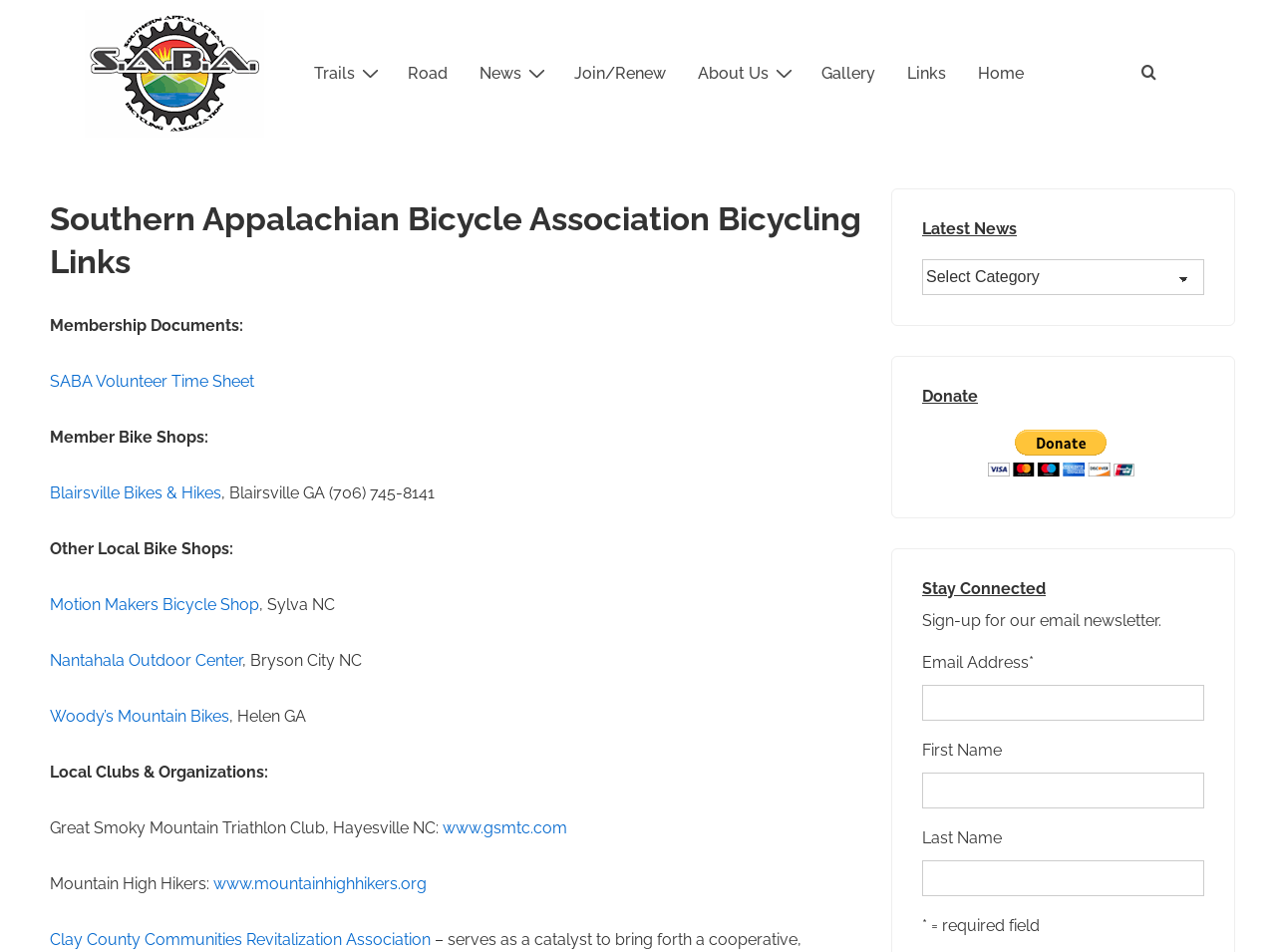Respond with a single word or short phrase to the following question: 
What type of shops are listed under 'Member Bike Shops'?

Bike shops